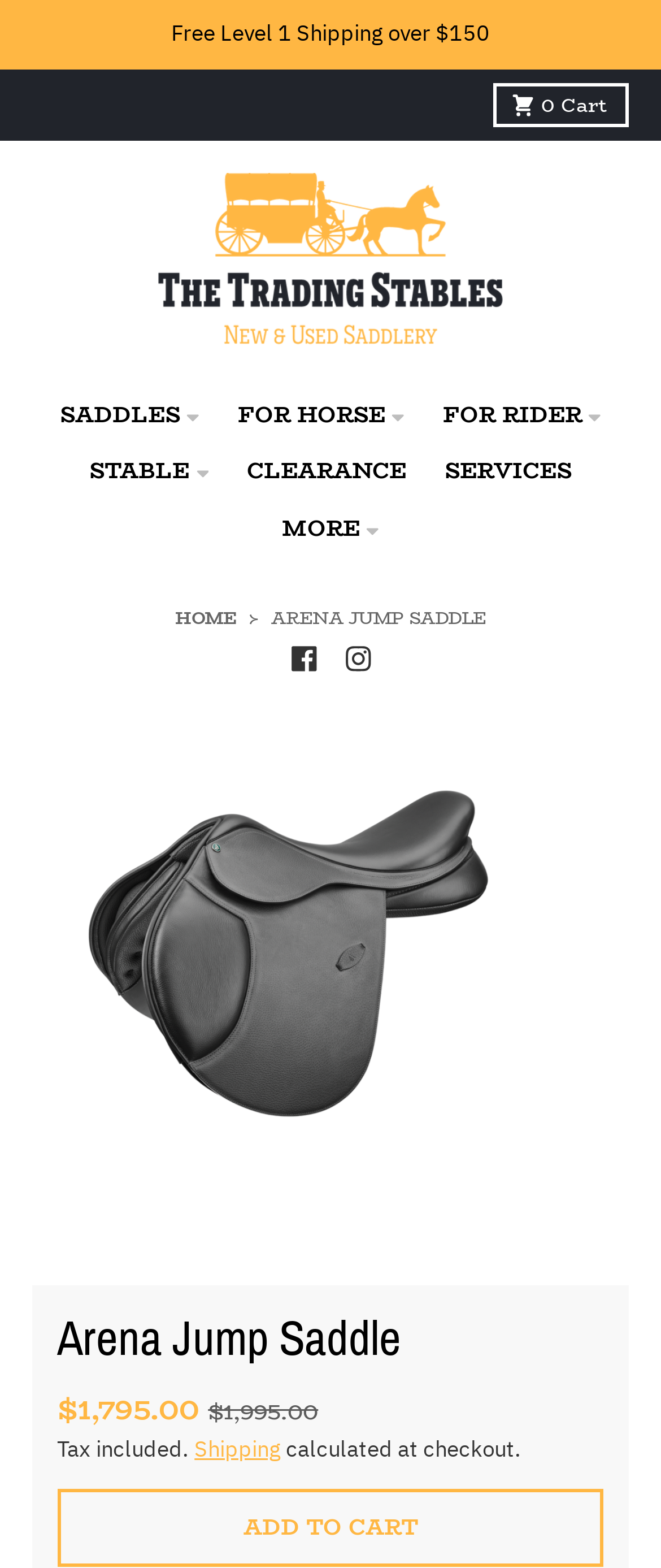Give a complete and precise description of the webpage's appearance.

The webpage appears to be a product page for an "Arena Jump Saddle" on an e-commerce website called "The Trading Stables". At the top left corner, there is a cart icon and a link to "Free Level 1 Shipping over $150". Next to it, there is a link to view the cart contents, which is currently empty. The website's logo, "The Trading Stables", is located at the top center, accompanied by an image.

Below the logo, there are four main categories: "SADDLES", "FOR HORSE", "FOR RIDER", and "STABLE", each with a disclosure triangle that can be expanded. To the right of these categories, there are links to "CLEARANCE", "SERVICES", and "MORE".

The main content of the page is dedicated to the product, with a large image of the "Arena Jump Saddle" taking up most of the space. Above the image, there is a navigation breadcrumb trail showing the path from the homepage to the current product page. The product title, "Arena Jump Saddle", is displayed prominently above the image.

Below the image, there is a section with product information, including the price, which is currently $1,795.00, with a strikethrough indicating that it was previously $1,995.00. The price includes tax, and shipping will be calculated at checkout. There is a call-to-action button to "ADD TO CART" at the bottom of the page.

On the right side of the page, there are links to the website's social media profiles on Facebook and Instagram.